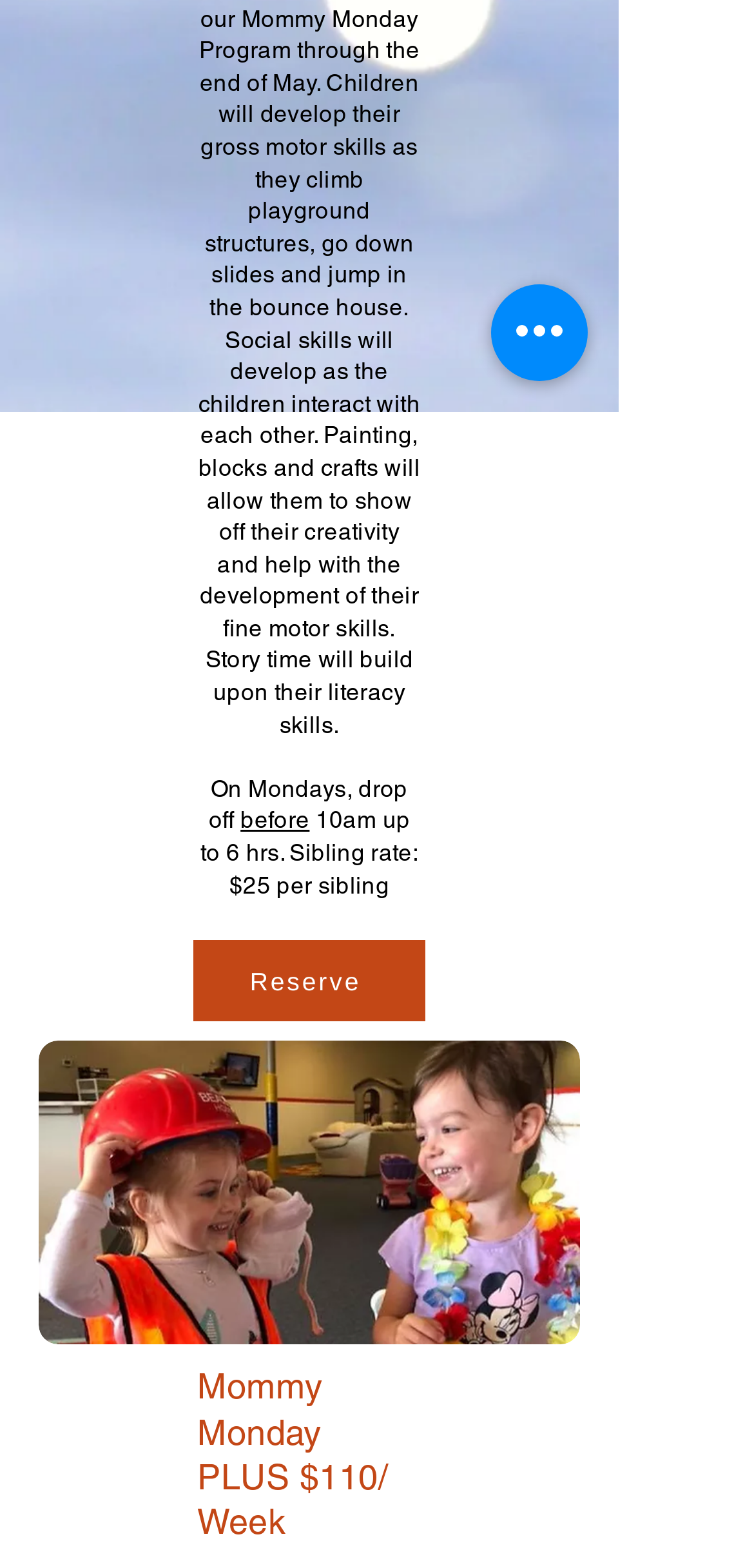Calculate the bounding box coordinates for the UI element based on the following description: "Reserve". Ensure the coordinates are four float numbers between 0 and 1, i.e., [left, top, right, bottom].

[0.256, 0.6, 0.564, 0.652]